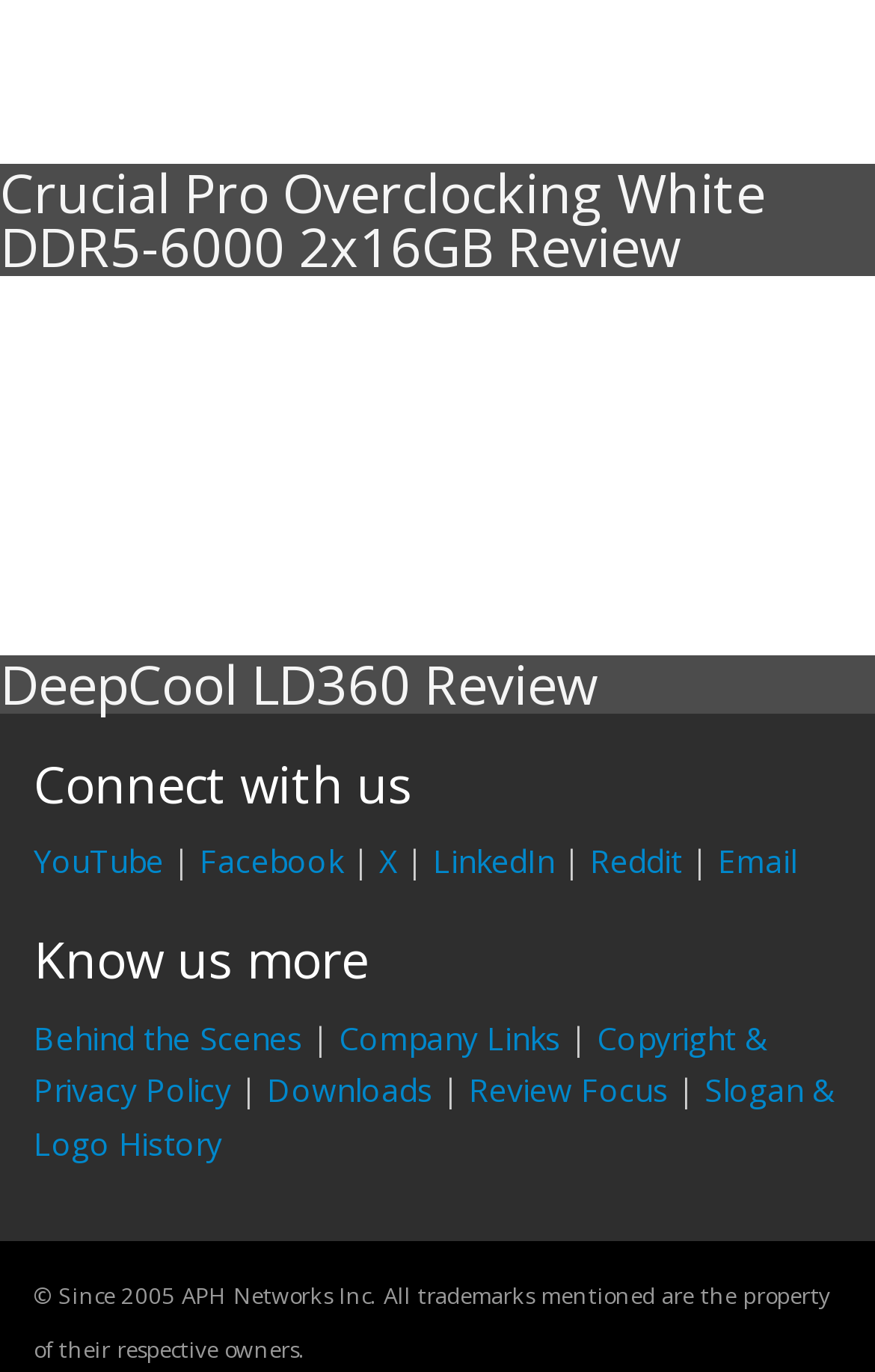Please locate the bounding box coordinates of the region I need to click to follow this instruction: "Read the review of DeepCool LD360".

[0.0, 0.471, 0.685, 0.525]